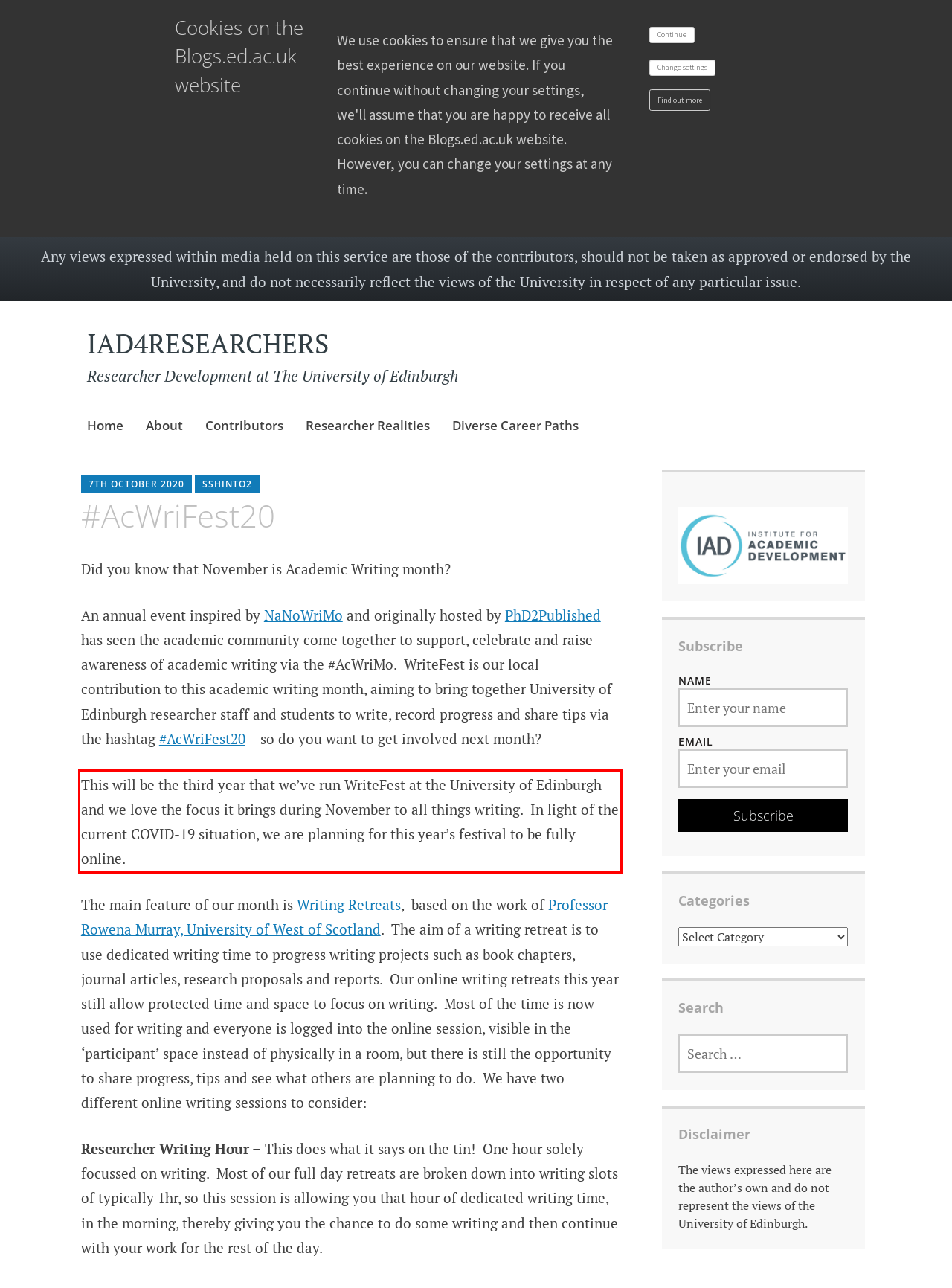From the given screenshot of a webpage, identify the red bounding box and extract the text content within it.

This will be the third year that we’ve run WriteFest at the University of Edinburgh and we love the focus it brings during November to all things writing. In light of the current COVID-19 situation, we are planning for this year’s festival to be fully online.